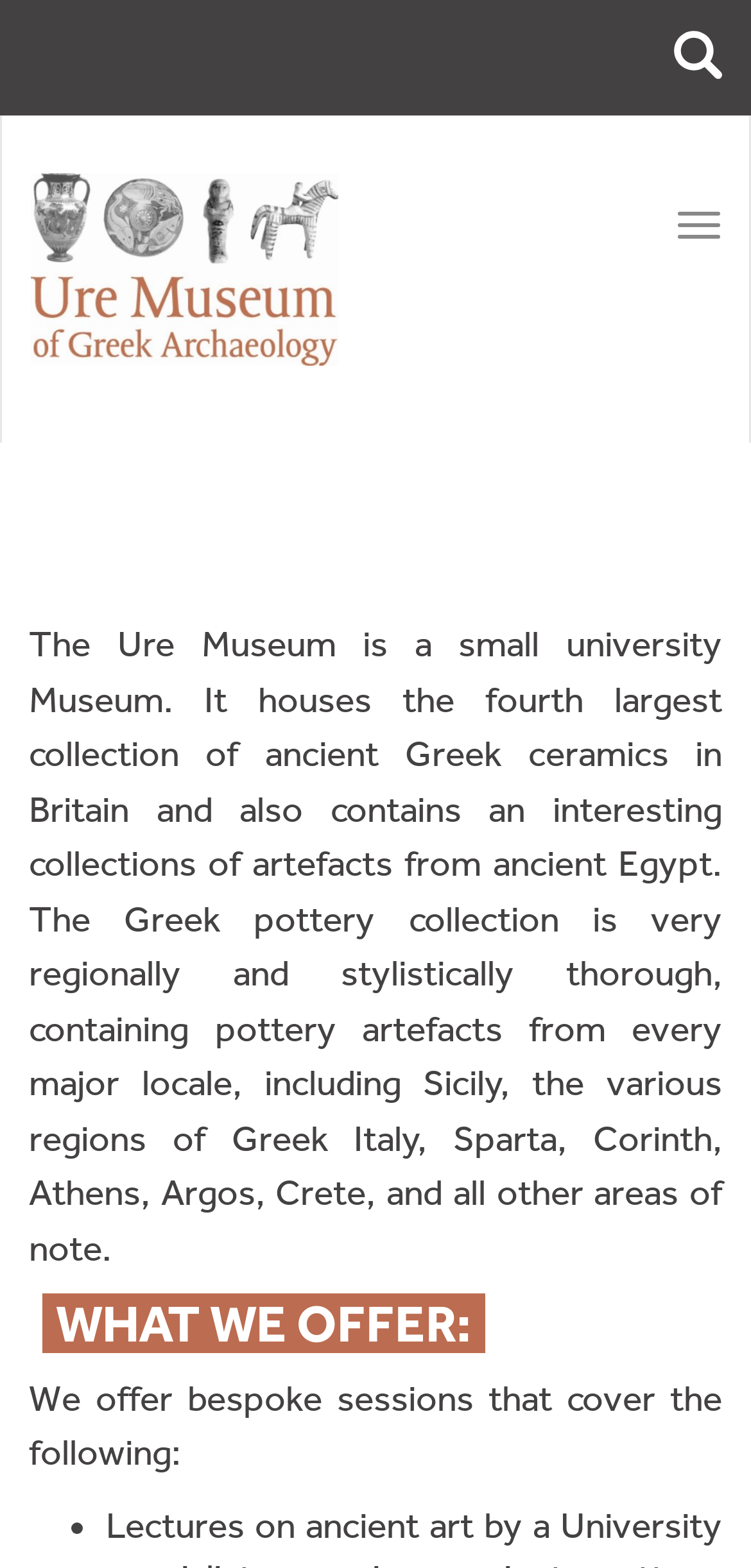Show the bounding box coordinates for the HTML element as described: "alt="Search"".

[0.897, 0.0, 0.962, 0.059]